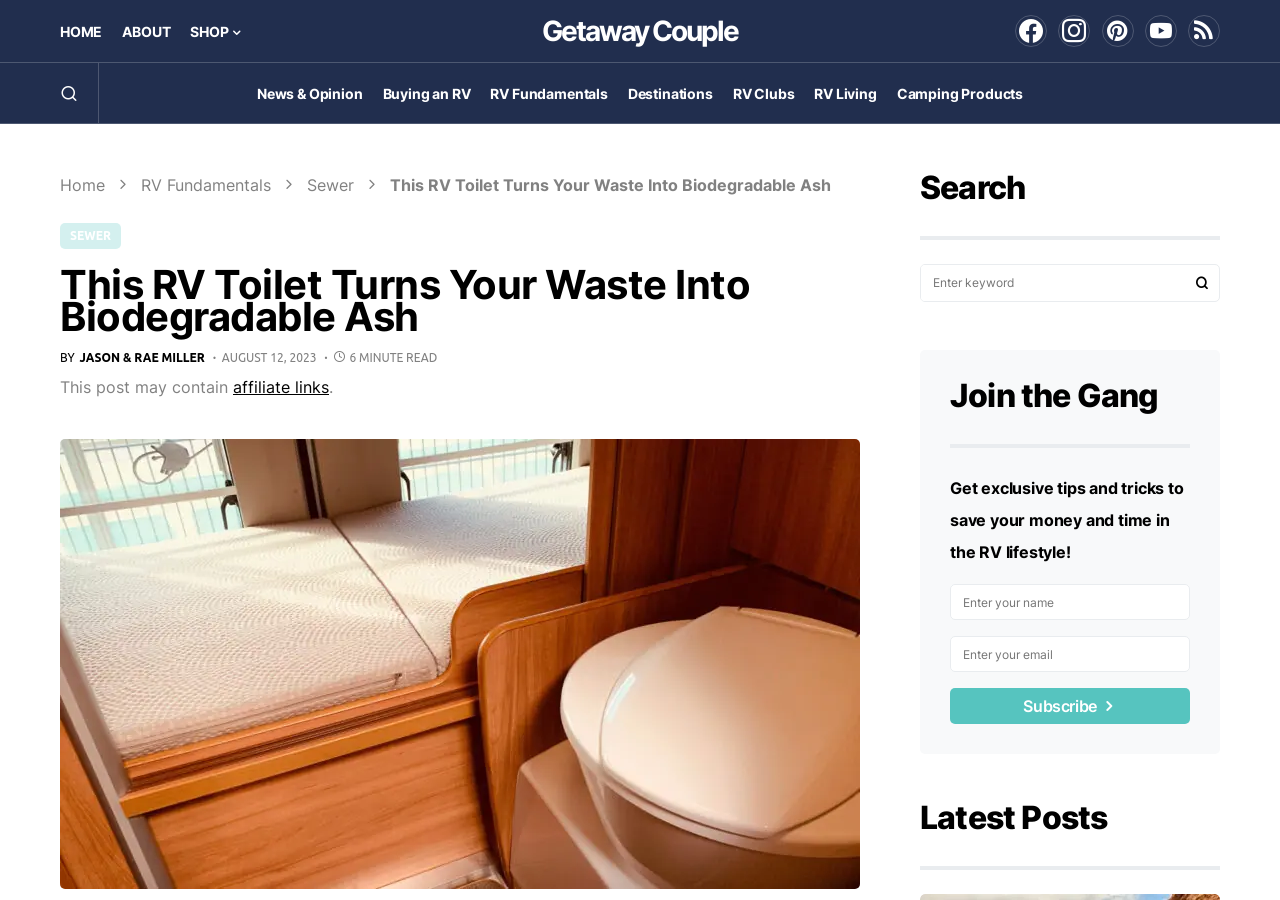What is the call-to-action in the 'Join the Gang' section?
Please provide a comprehensive answer based on the information in the image.

In the 'Join the Gang' section, there is a button with the text 'Subscribe '. This button is located below the text input fields for name and email, suggesting that the call-to-action is to subscribe to a newsletter or mailing list. The button has a bounding box coordinate of [0.742, 0.764, 0.93, 0.804].